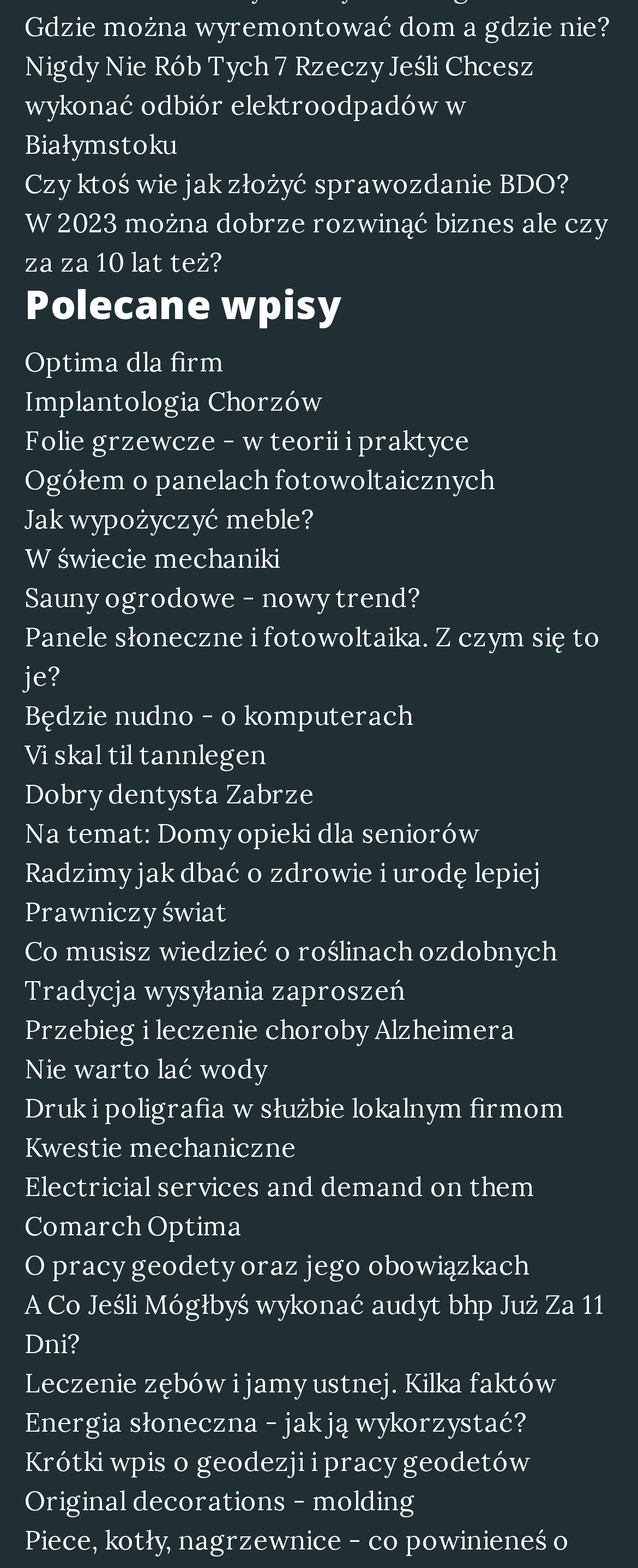Please provide a one-word or short phrase answer to the question:
How many links are there on the webpage?

106